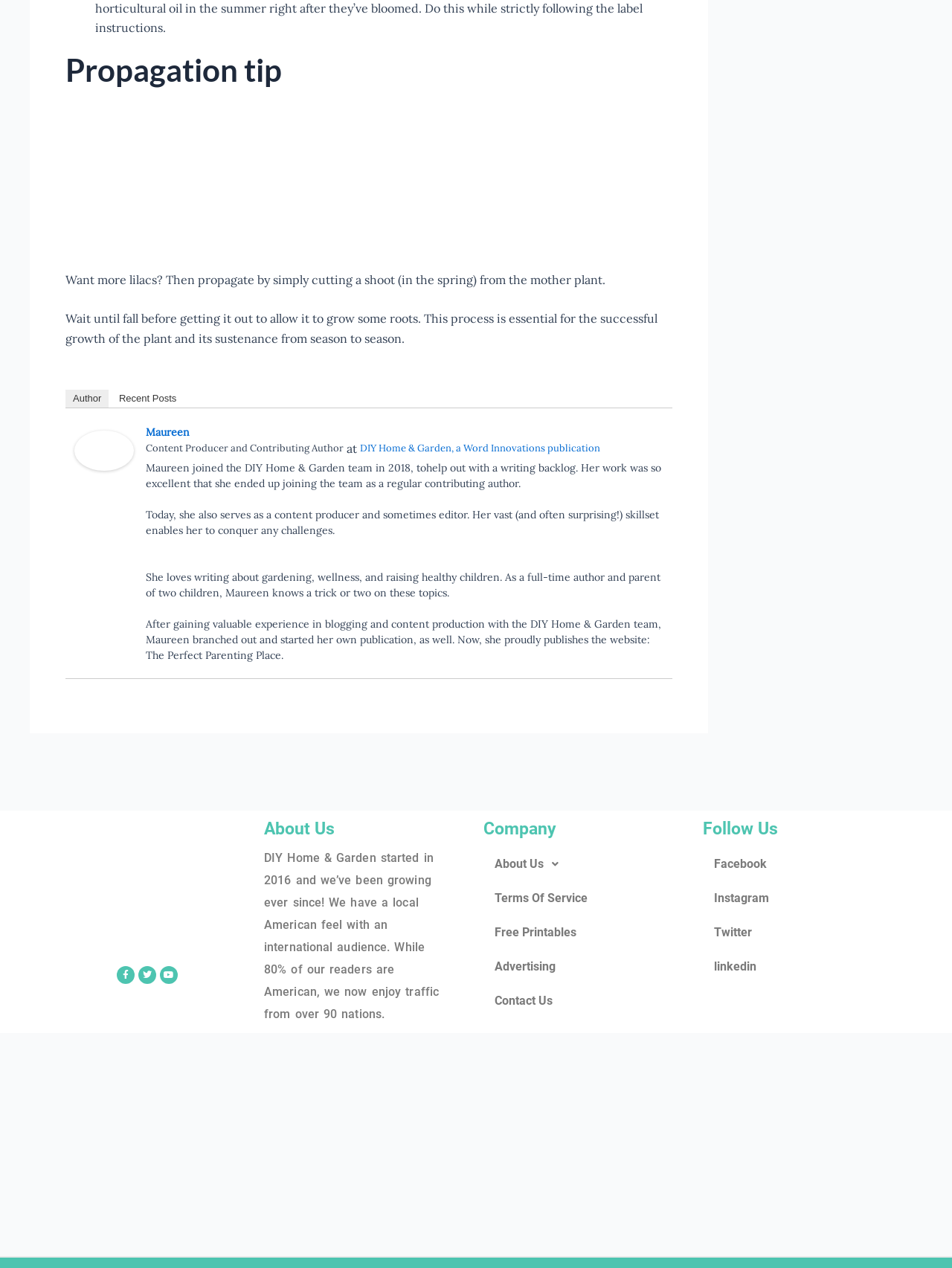Identify the bounding box of the HTML element described here: "Terms Of Service". Provide the coordinates as four float numbers between 0 and 1: [left, top, right, bottom].

[0.508, 0.695, 0.723, 0.722]